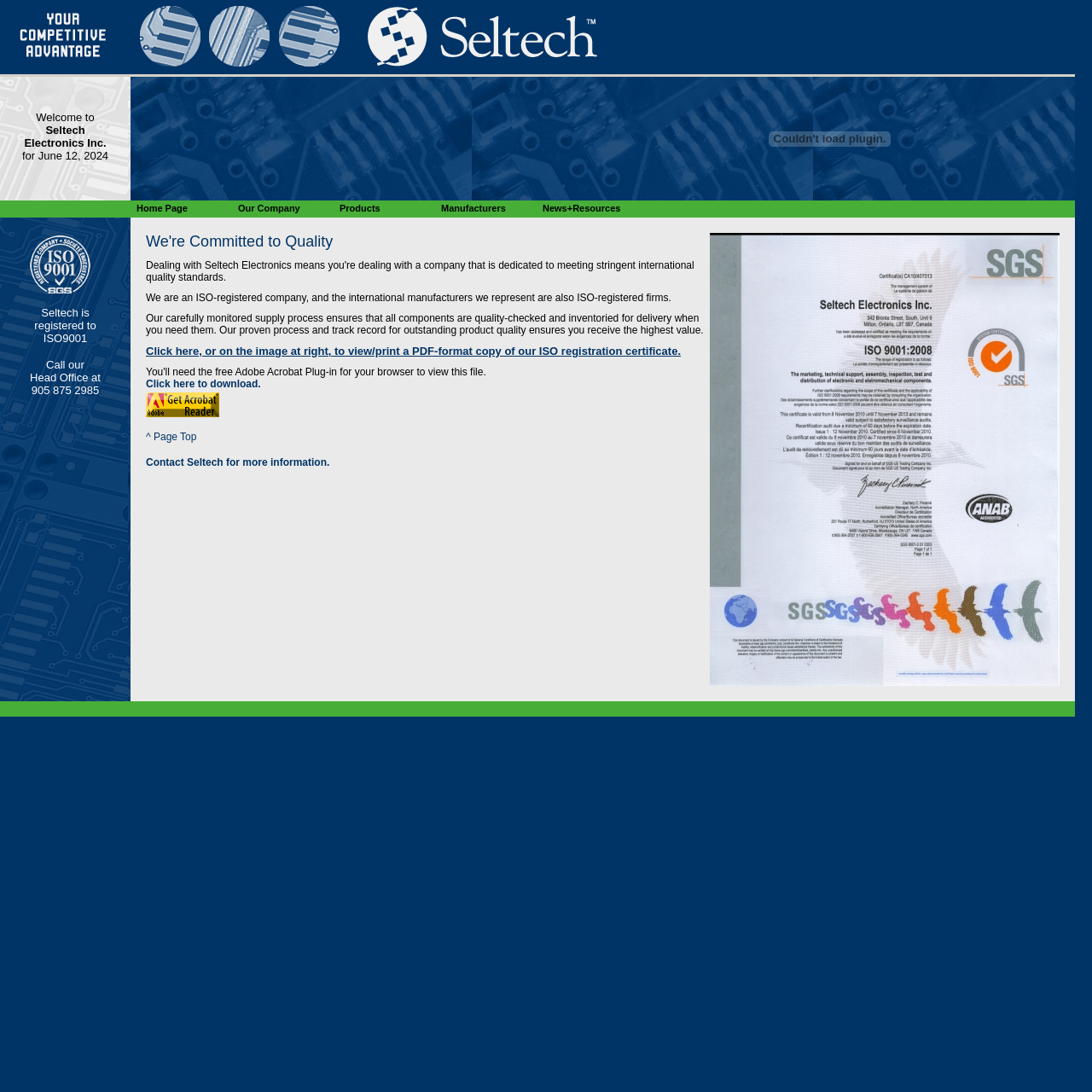Please specify the bounding box coordinates of the region to click in order to perform the following instruction: "go to home page".

None